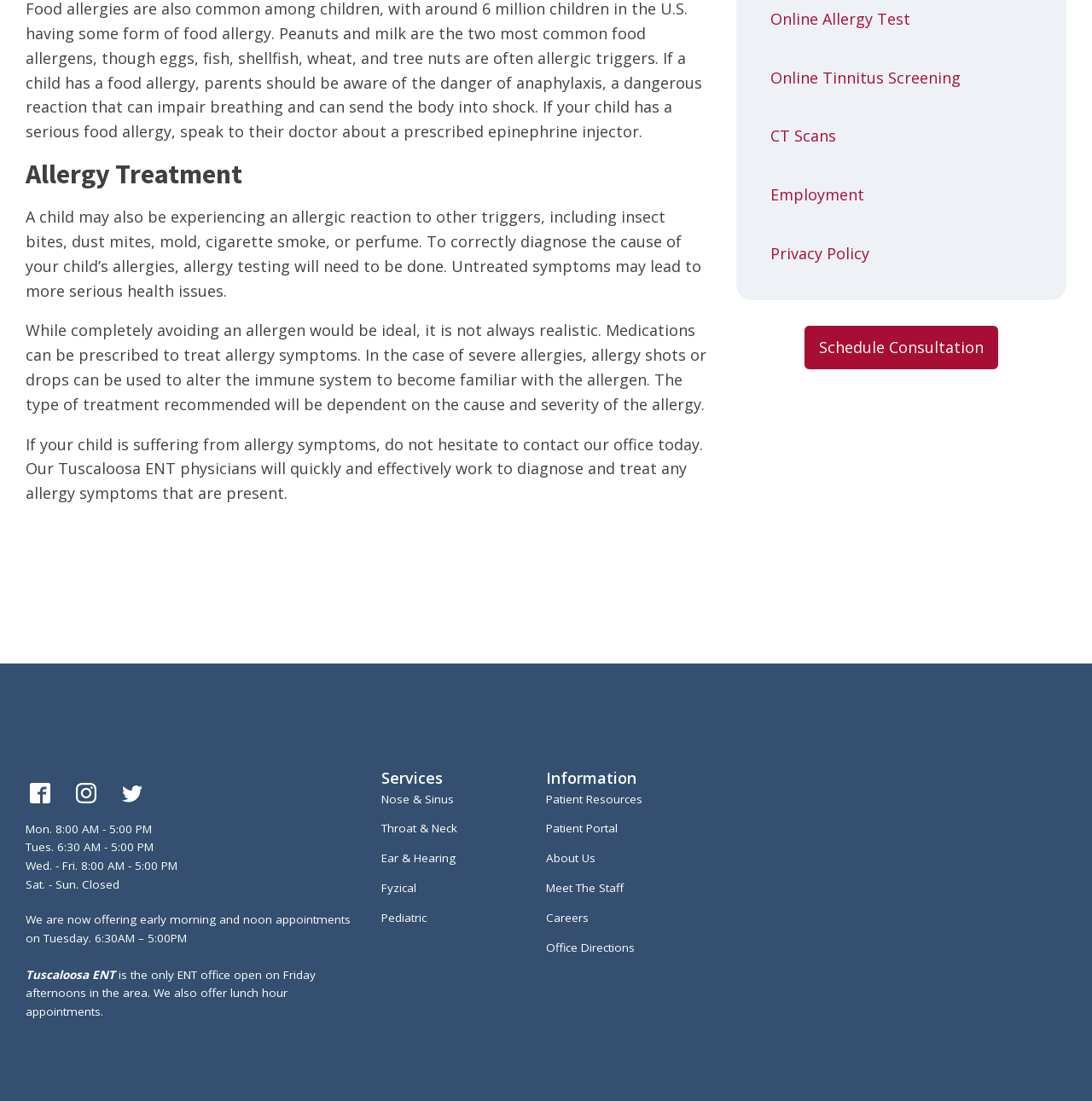Examine the screenshot and answer the question in as much detail as possible: What is the name of the ENT office?

The name of the ENT office is 'Tuscaloosa ENT' as indicated by the text 'Tuscaloosa ENT' at the bottom of the page.